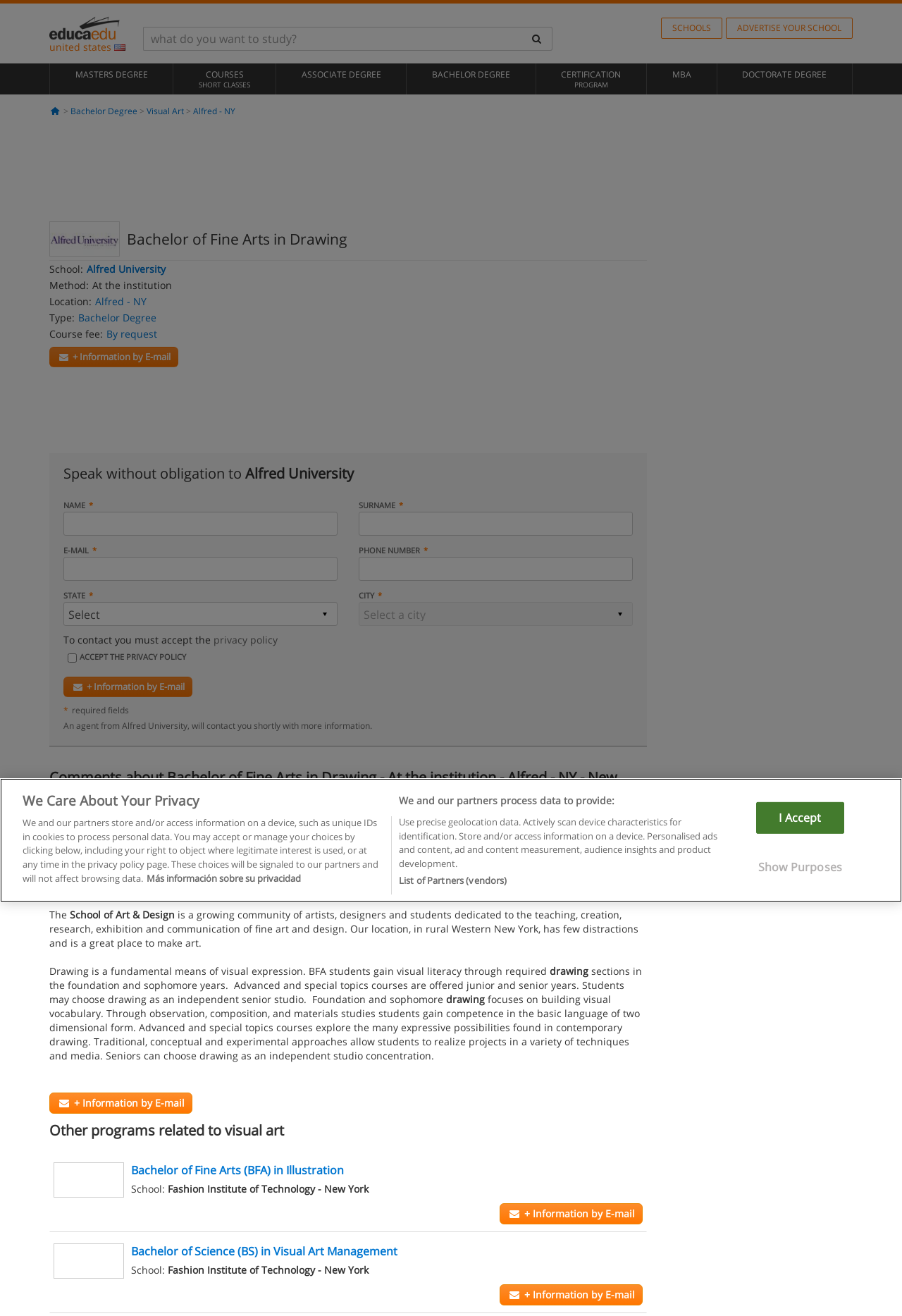Refer to the element description Bachelor Degree and identify the corresponding bounding box in the screenshot. Format the coordinates as (top-left x, top-left y, bottom-right x, bottom-right y) with values in the range of 0 to 1.

[0.451, 0.048, 0.594, 0.072]